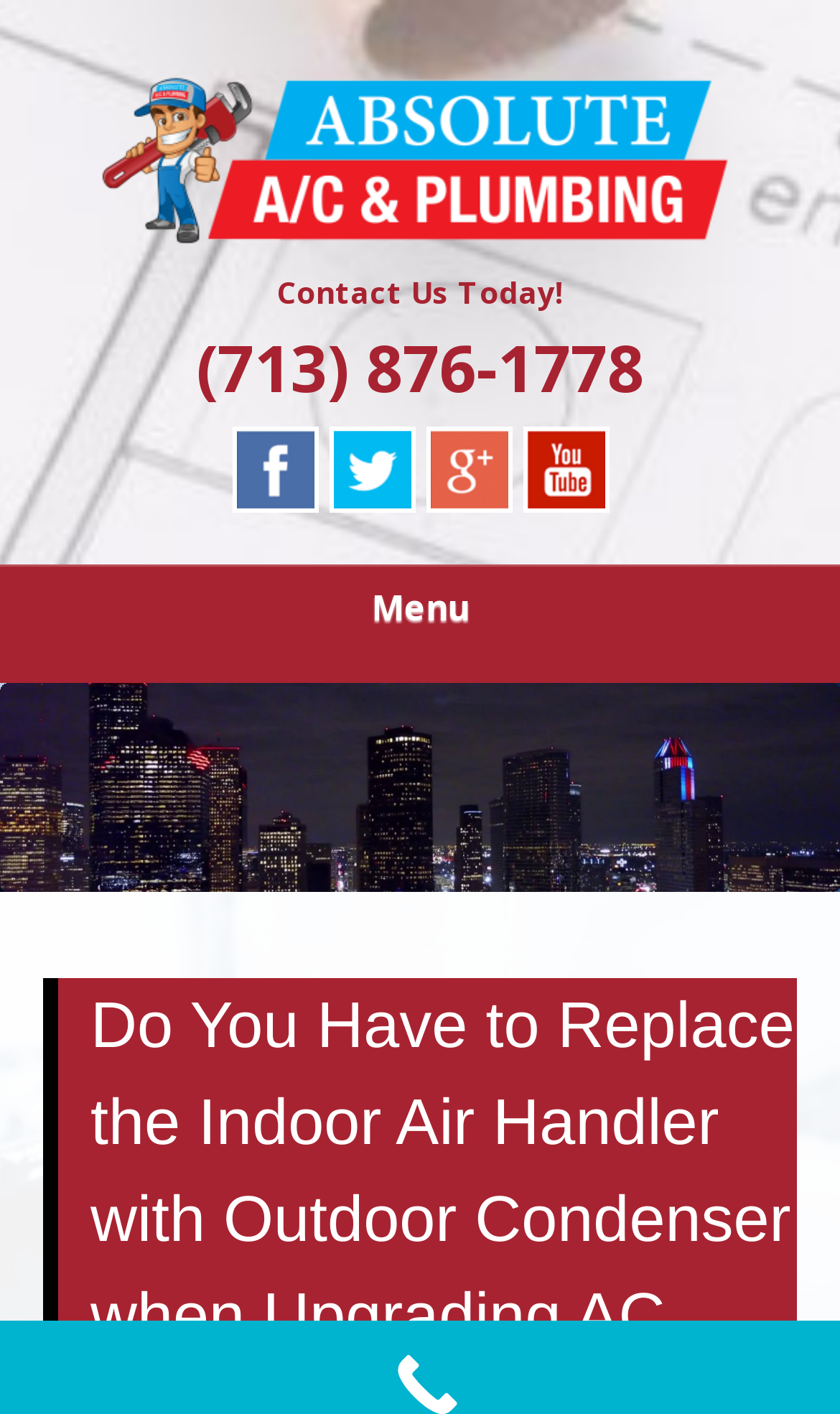Identify the bounding box coordinates for the UI element described as: "Absolute Plumbing & Mechanical". The coordinates should be provided as four floats between 0 and 1: [left, top, right, bottom].

[0.154, 0.037, 0.897, 0.245]